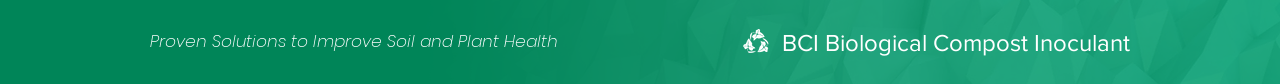Offer a detailed explanation of the image.

The image features a visually appealing green background that conveys a sense of health and vitality, reflective of the themes of soil and plant wellness. Prominently displayed on the left side is the heading "Proven Solutions to Improve Soil and Plant Health," promoting the effectiveness of the product. To the right, the text "BCI Biological Compost Inoculant" is featured, highlighting a specific product designed to enhance composting processes. The overall design emphasizes the beneficial nature of the product while providing essential information to potential customers, suggesting its role in improving agricultural practices and sustainability.